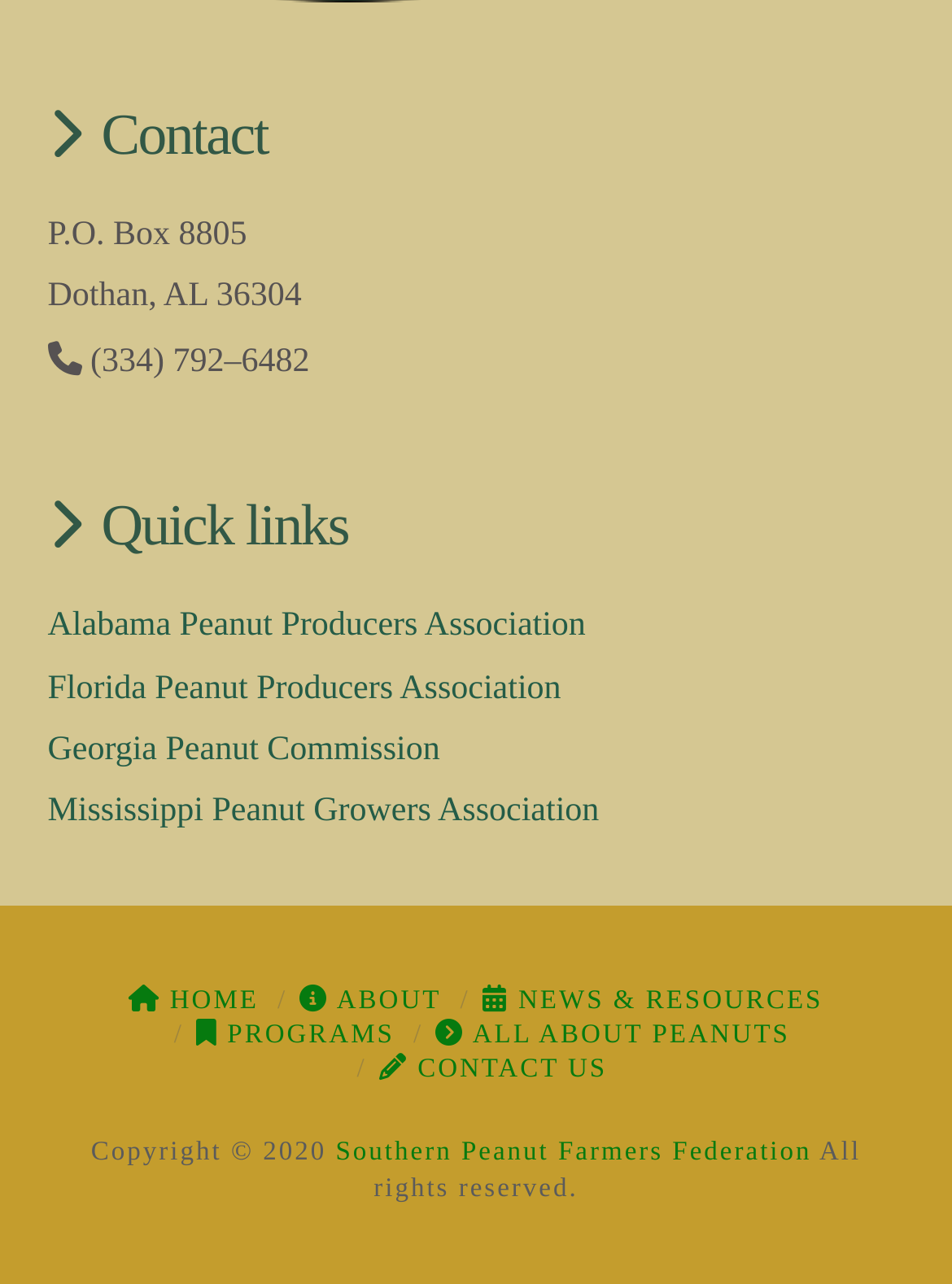Please specify the bounding box coordinates of the clickable region necessary for completing the following instruction: "View Lhasa City Tours". The coordinates must consist of four float numbers between 0 and 1, i.e., [left, top, right, bottom].

None